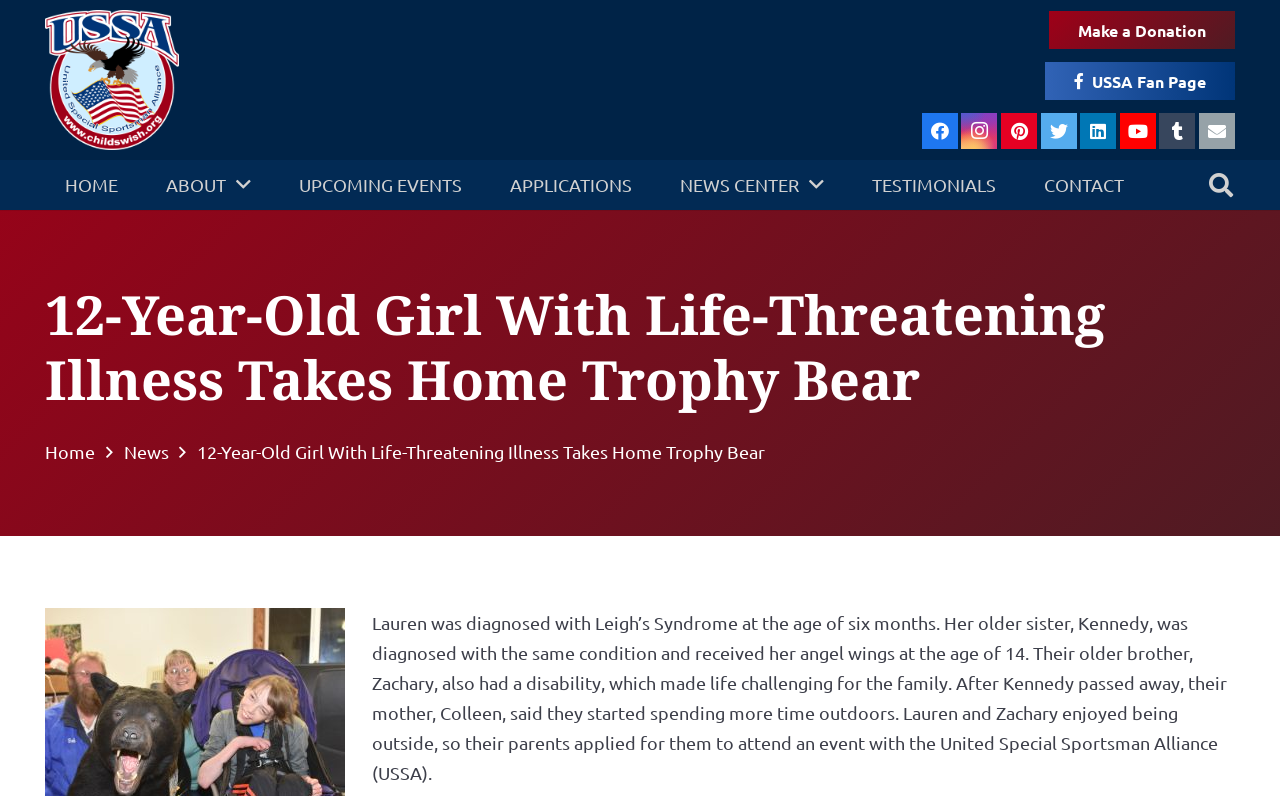Determine the bounding box coordinates of the element's region needed to click to follow the instruction: "View the upcoming sessions". Provide these coordinates as four float numbers between 0 and 1, formatted as [left, top, right, bottom].

None